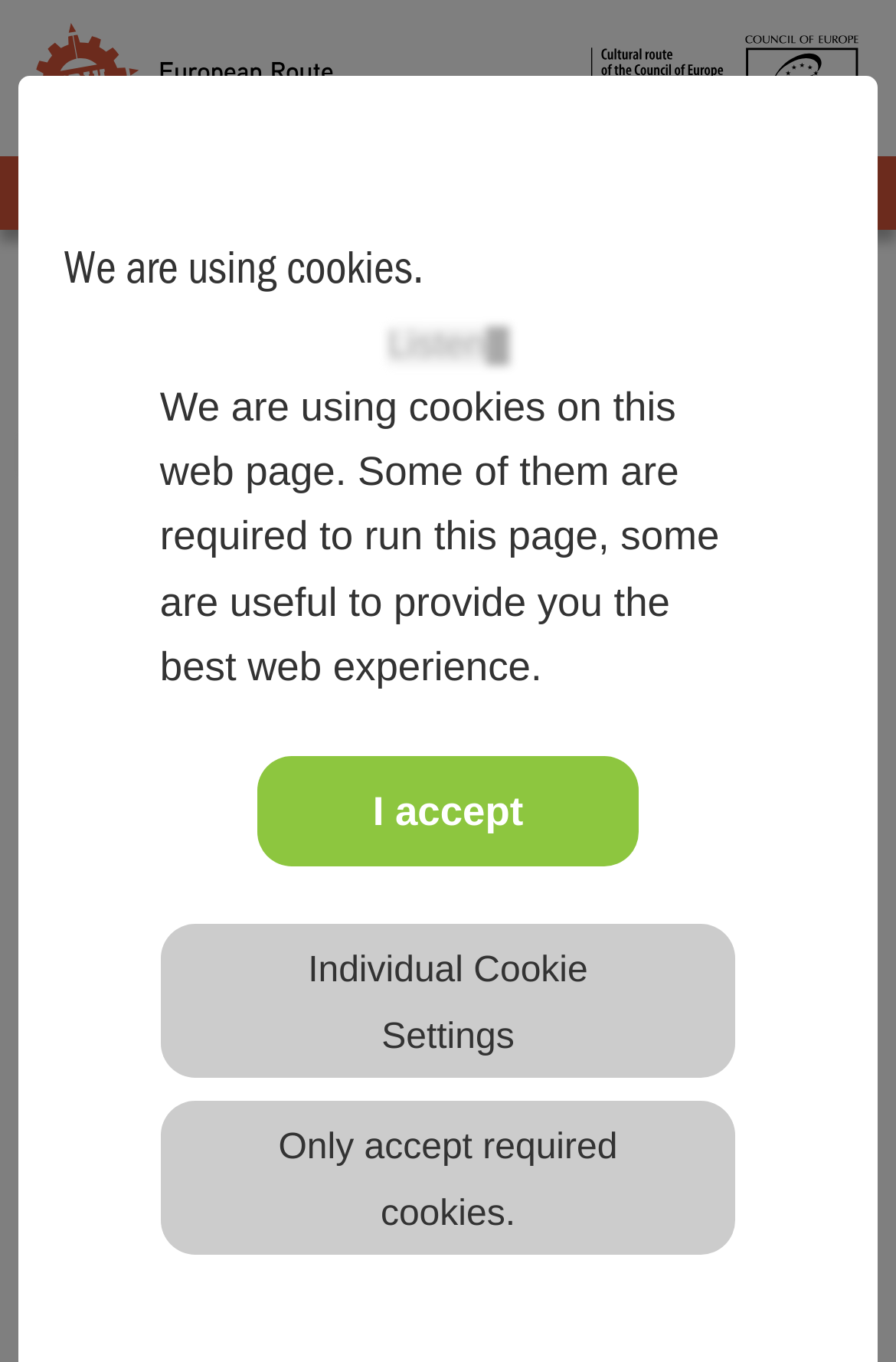Using the elements shown in the image, answer the question comprehensively: What is the name of the cultural route associated with the Council of Europe?

I found the answer by looking at the link element with the text 'Cultural route of the Council of Europe' which is located at the top of the webpage.